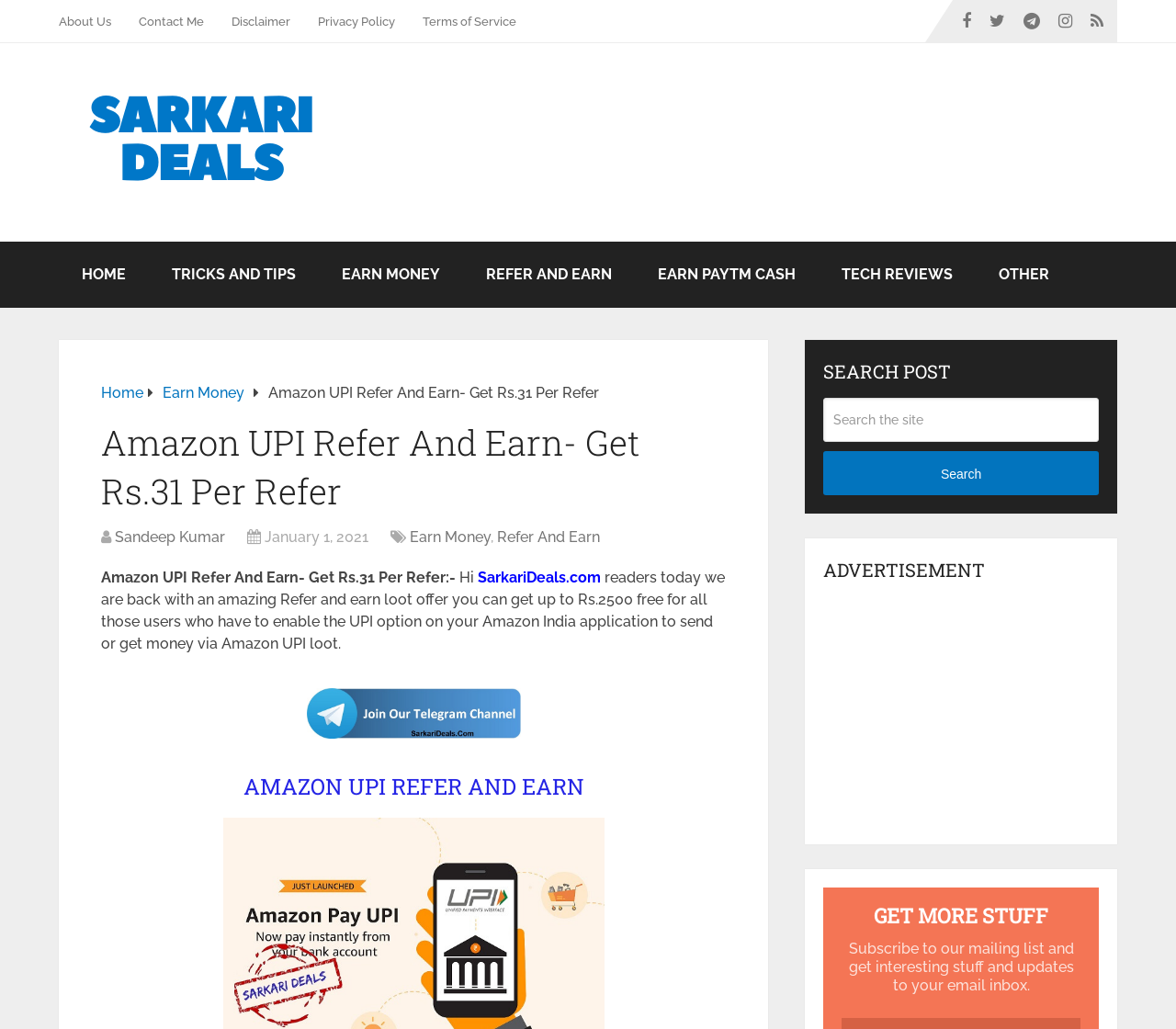Pinpoint the bounding box coordinates for the area that should be clicked to perform the following instruction: "Click on the 'EARN MONEY' link".

[0.271, 0.235, 0.394, 0.299]